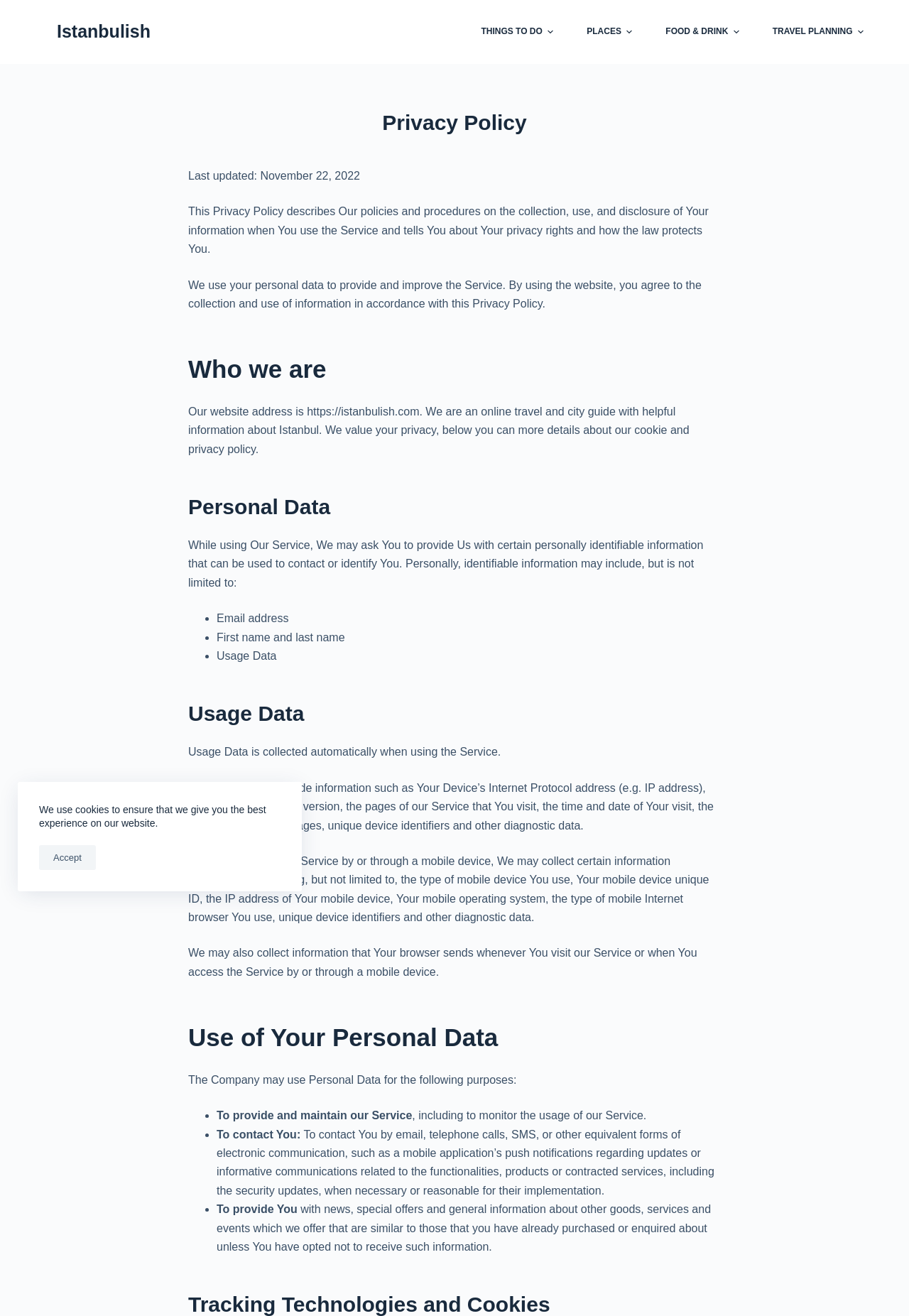Kindly determine the bounding box coordinates of the area that needs to be clicked to fulfill this instruction: "Click the 'Skip to content' link".

[0.0, 0.0, 0.031, 0.011]